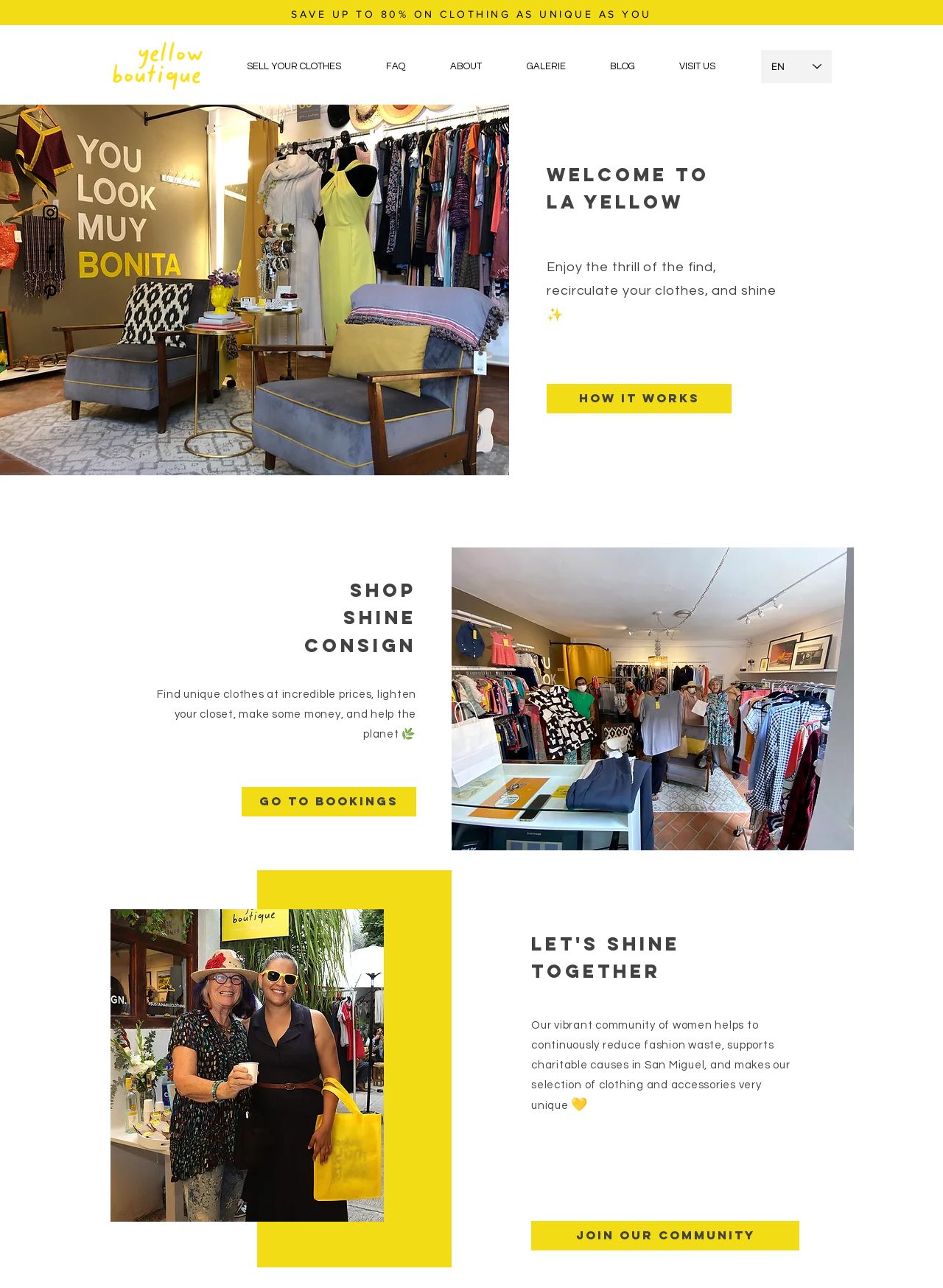Could you specify the bounding box coordinates for the clickable section to complete the following instruction: "Click the logo"?

[0.117, 0.031, 0.22, 0.072]